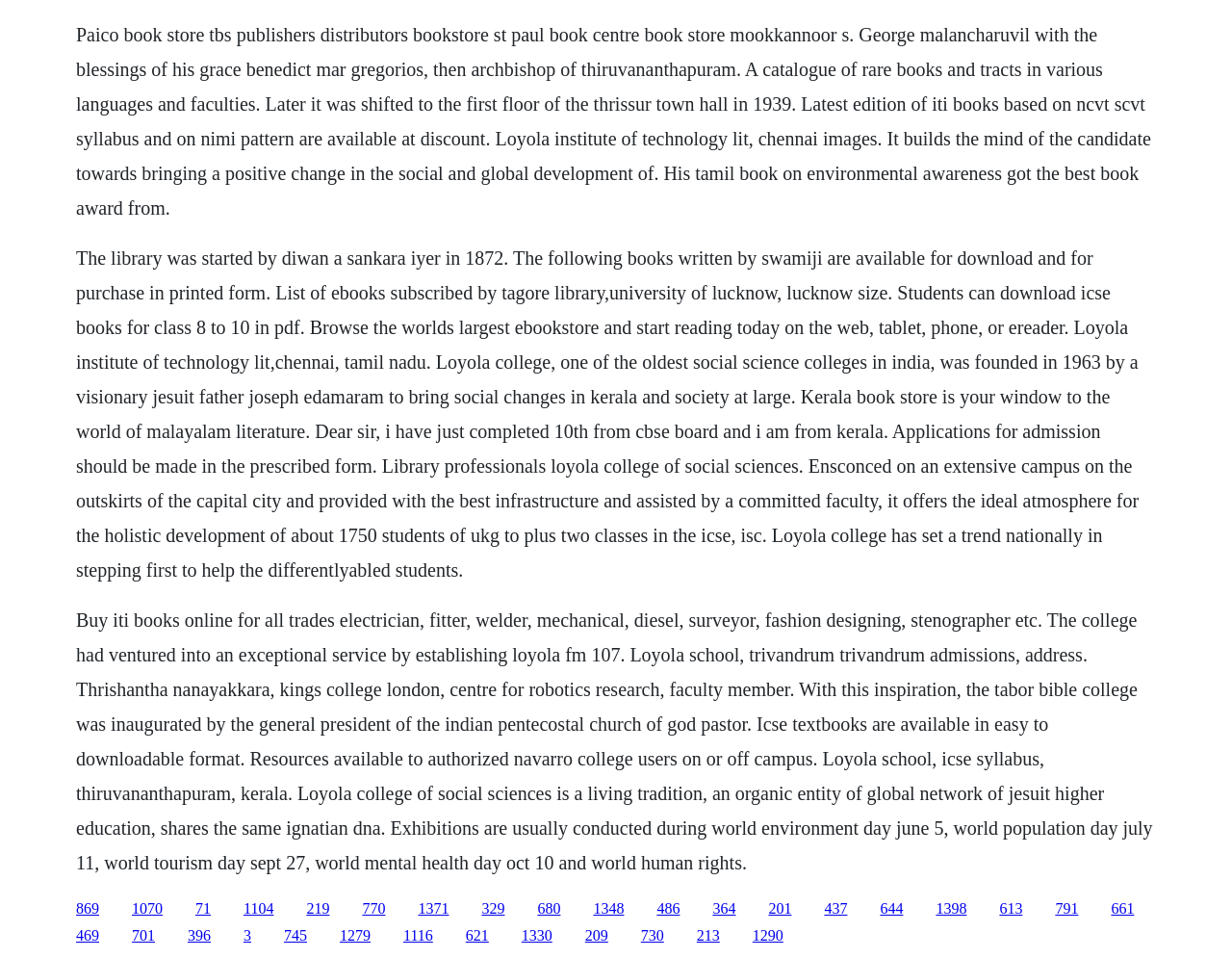Please locate the bounding box coordinates of the element that needs to be clicked to achieve the following instruction: "Buy ITI books online for all trades". The coordinates should be four float numbers between 0 and 1, i.e., [left, top, right, bottom].

[0.062, 0.025, 0.934, 0.228]